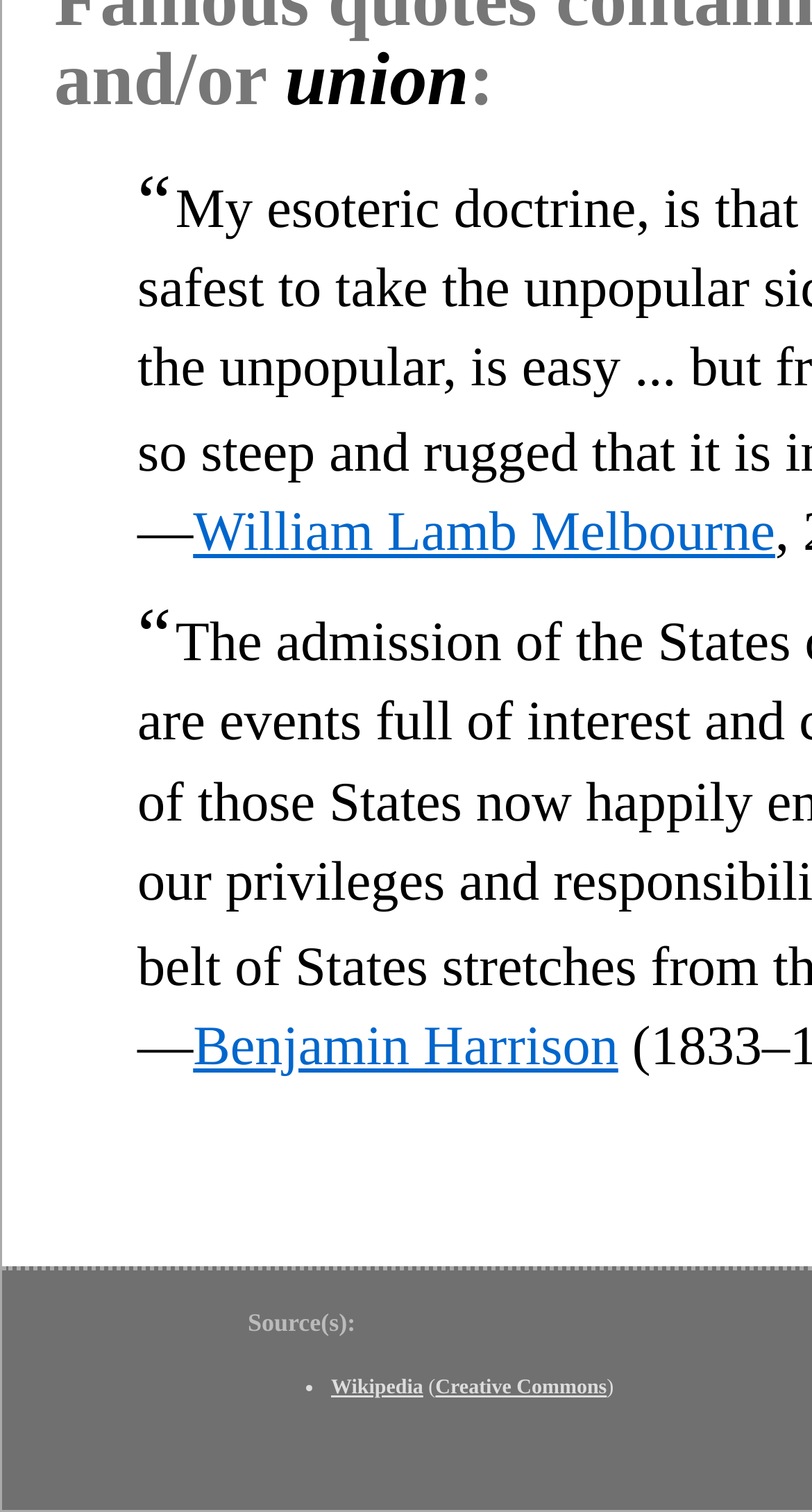Using the element description William Lamb Melbourne, predict the bounding box coordinates for the UI element. Provide the coordinates in (top-left x, top-left y, bottom-right x, bottom-right y) format with values ranging from 0 to 1.

[0.238, 0.331, 0.955, 0.372]